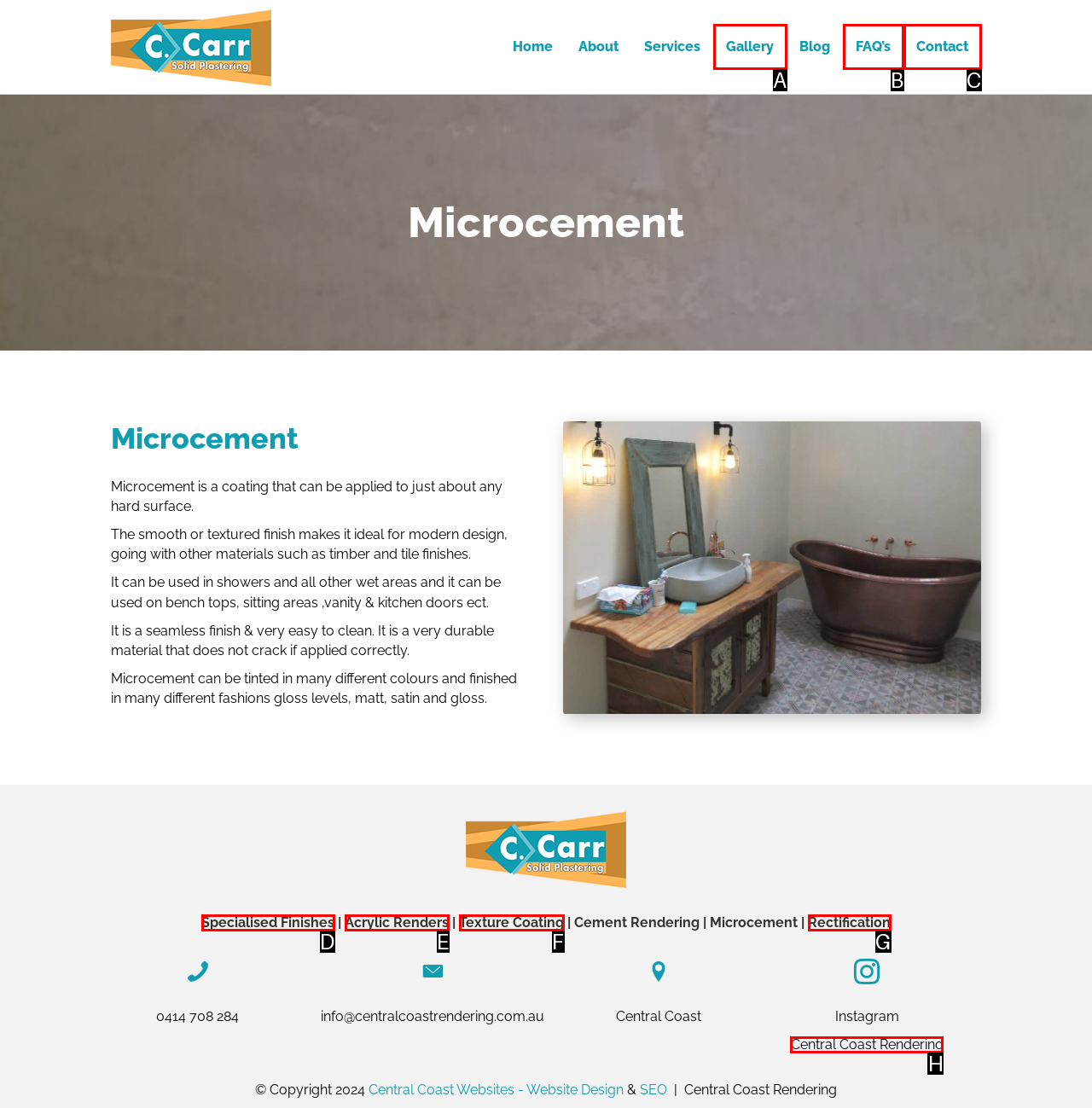Identify the UI element that best fits the description: Specialised Finishes
Respond with the letter representing the correct option.

D